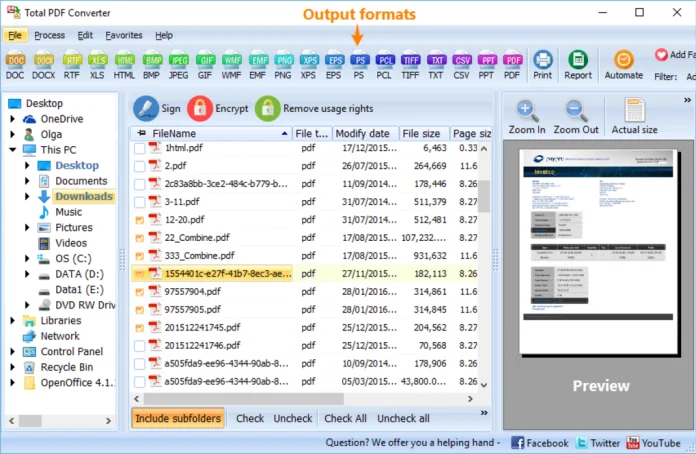What is the purpose of the 'Include subfolders' checkbox?
Based on the image, answer the question with a single word or brief phrase.

To select files for conversion